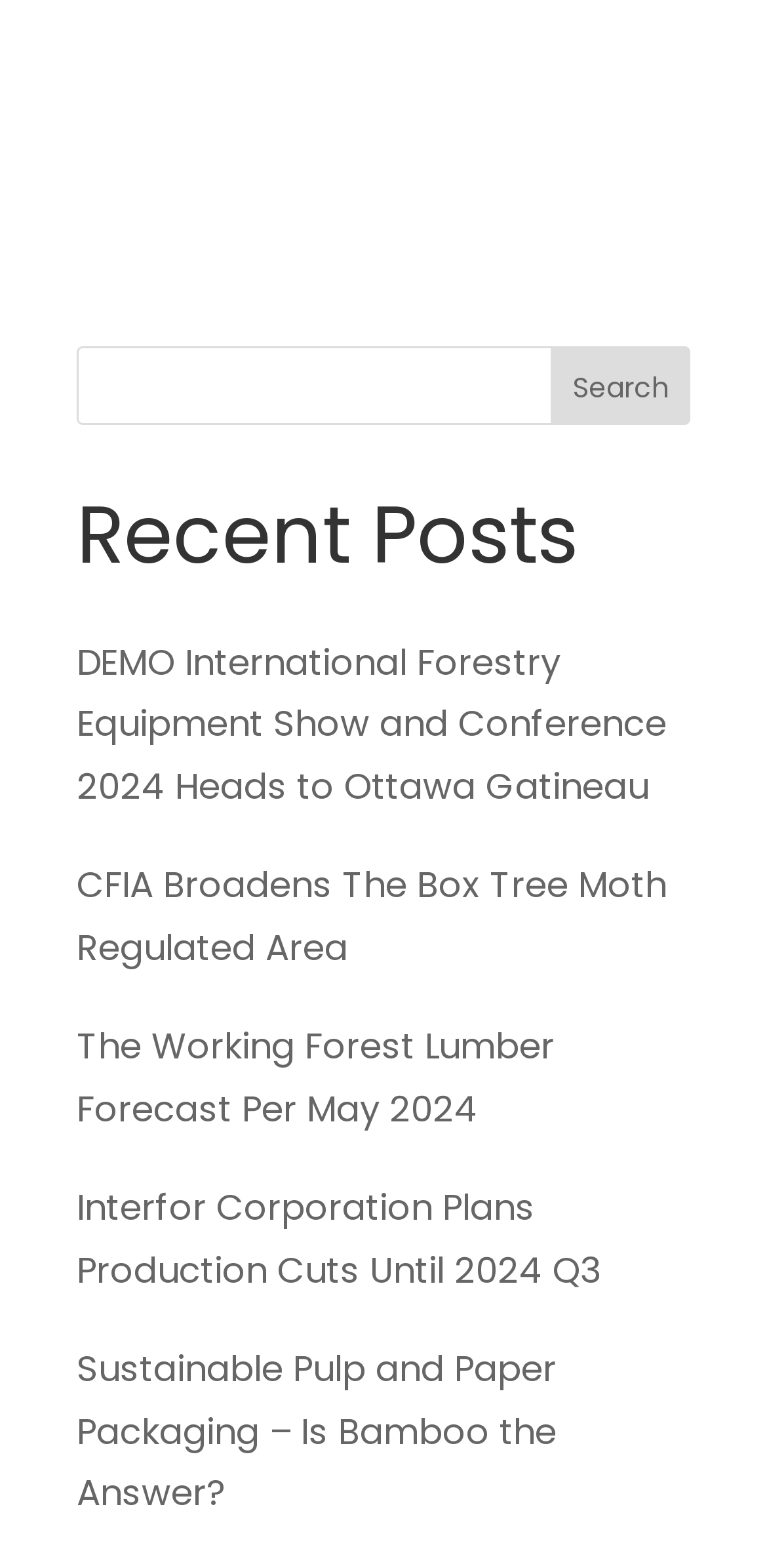Answer the question with a single word or phrase: 
What is the topic of the first link?

Forestry Equipment Show